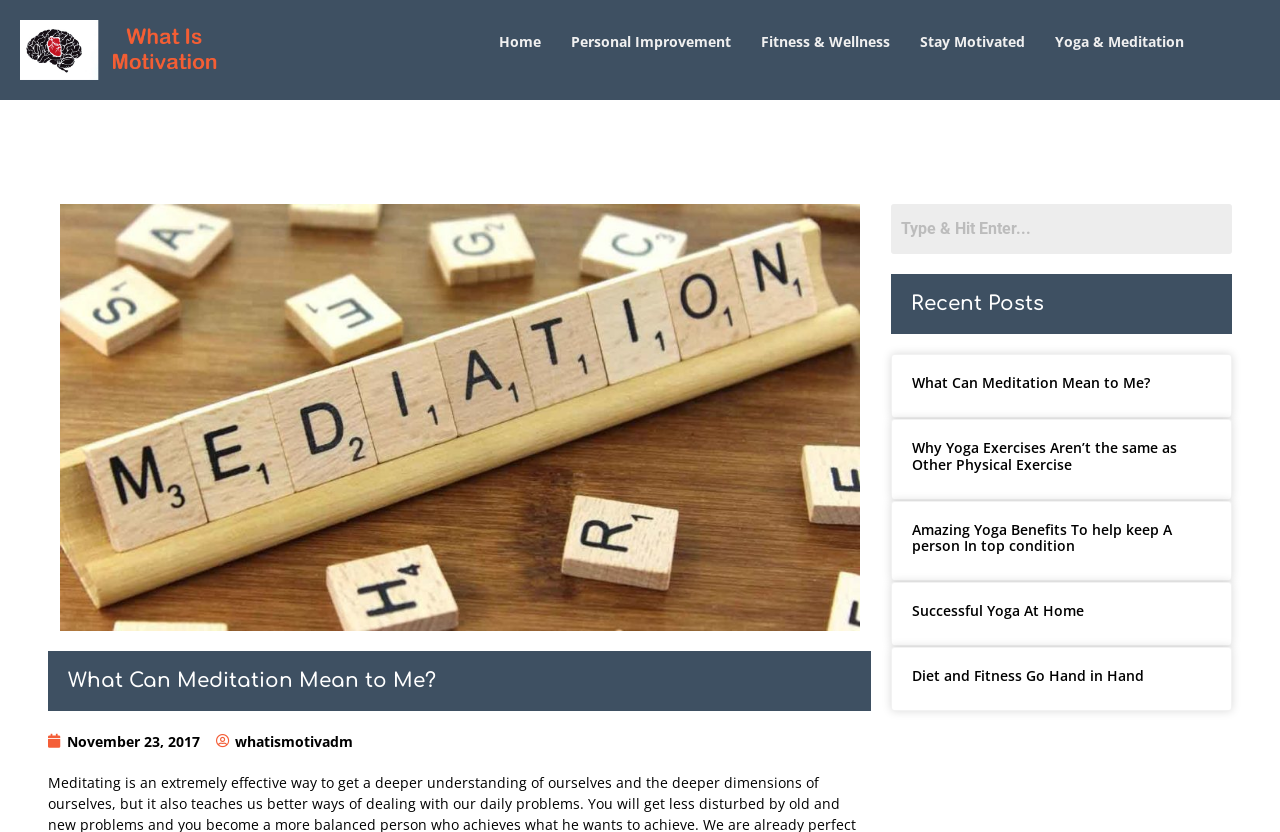Identify the bounding box coordinates of the element that should be clicked to fulfill this task: "go to the Personal Improvement page". The coordinates should be provided as four float numbers between 0 and 1, i.e., [left, top, right, bottom].

[0.434, 0.024, 0.583, 0.077]